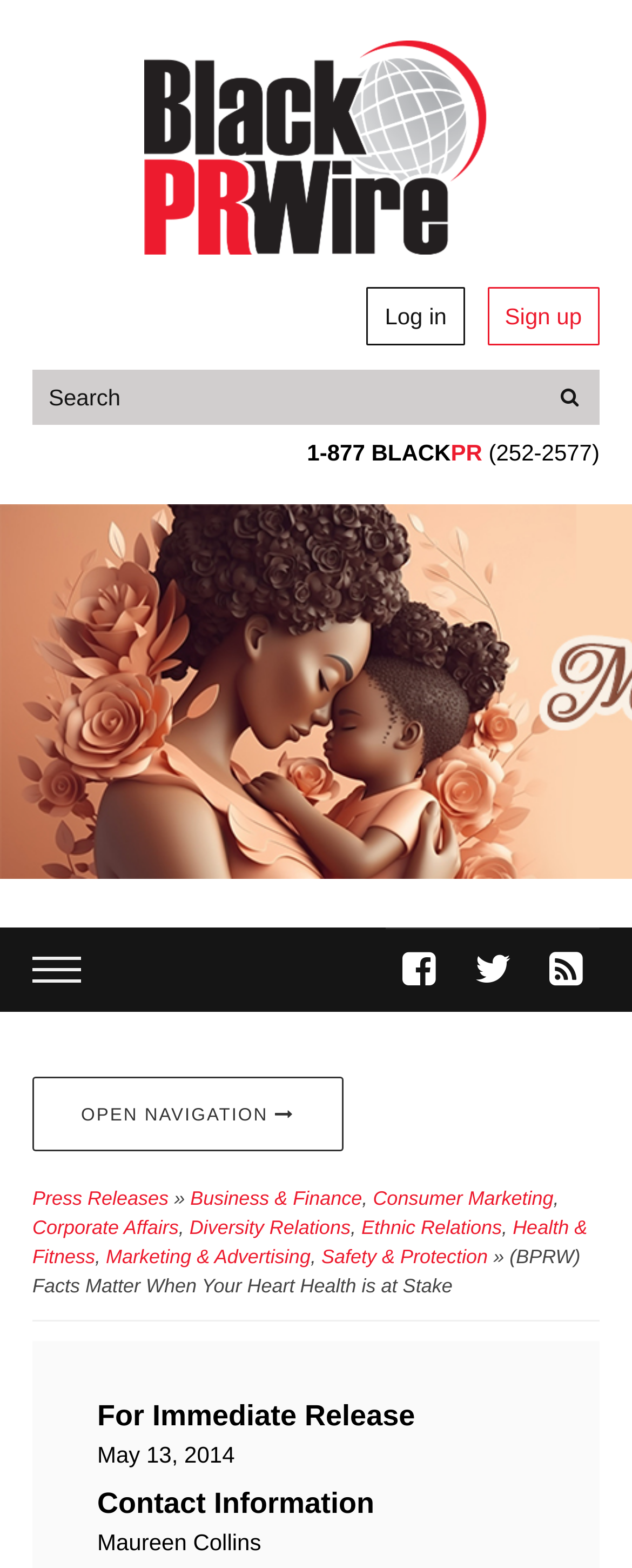Using the webpage screenshot and the element description aria-label="Go to Twitter", determine the bounding box coordinates. Specify the coordinates in the format (top-left x, top-left y, bottom-right x, bottom-right y) with values ranging from 0 to 1.

[0.726, 0.593, 0.834, 0.645]